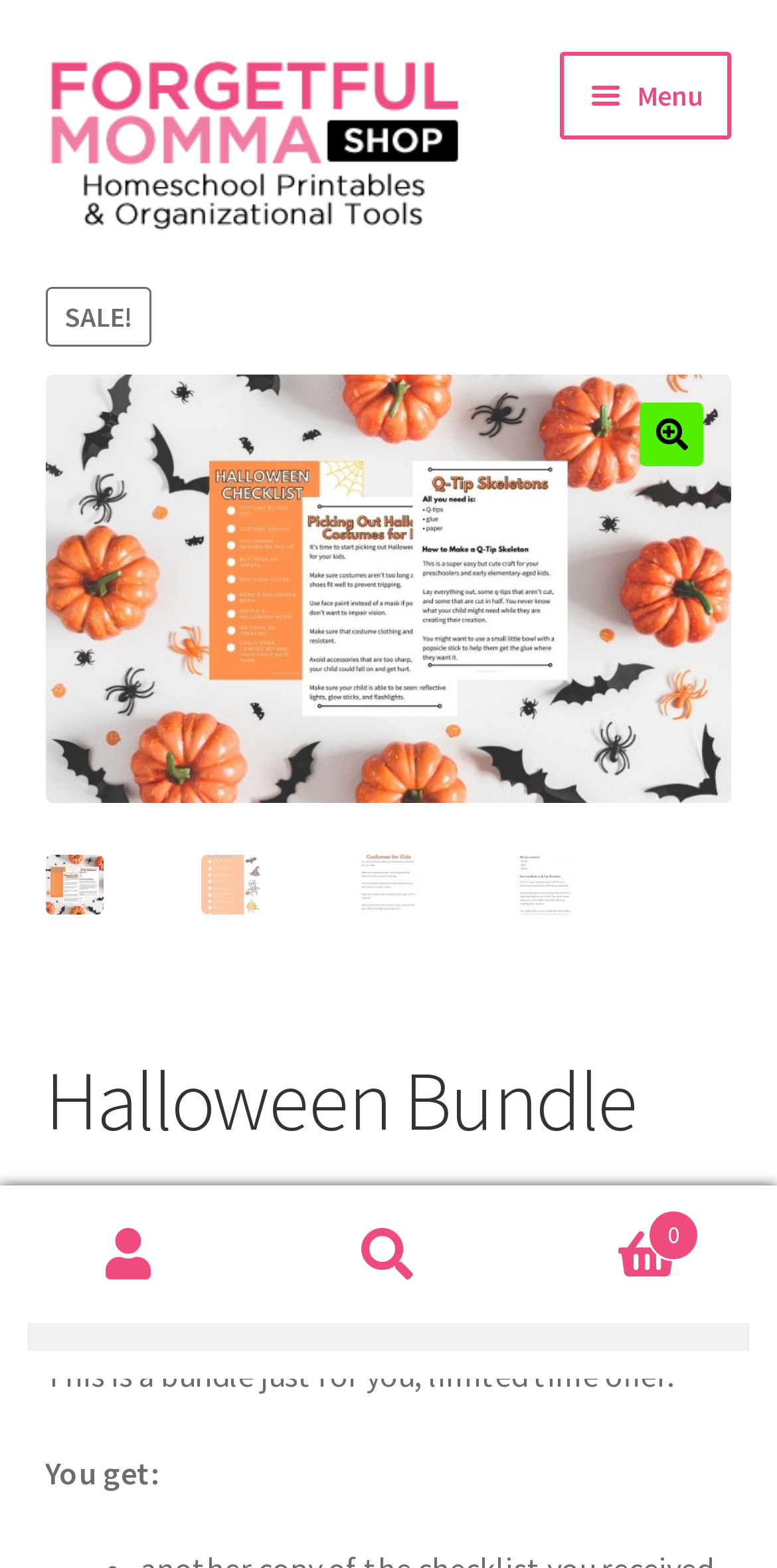Please locate the bounding box coordinates for the element that should be clicked to achieve the following instruction: "View the 'Halloween Bundle' details". Ensure the coordinates are given as four float numbers between 0 and 1, i.e., [left, top, right, bottom].

[0.058, 0.239, 0.942, 0.513]